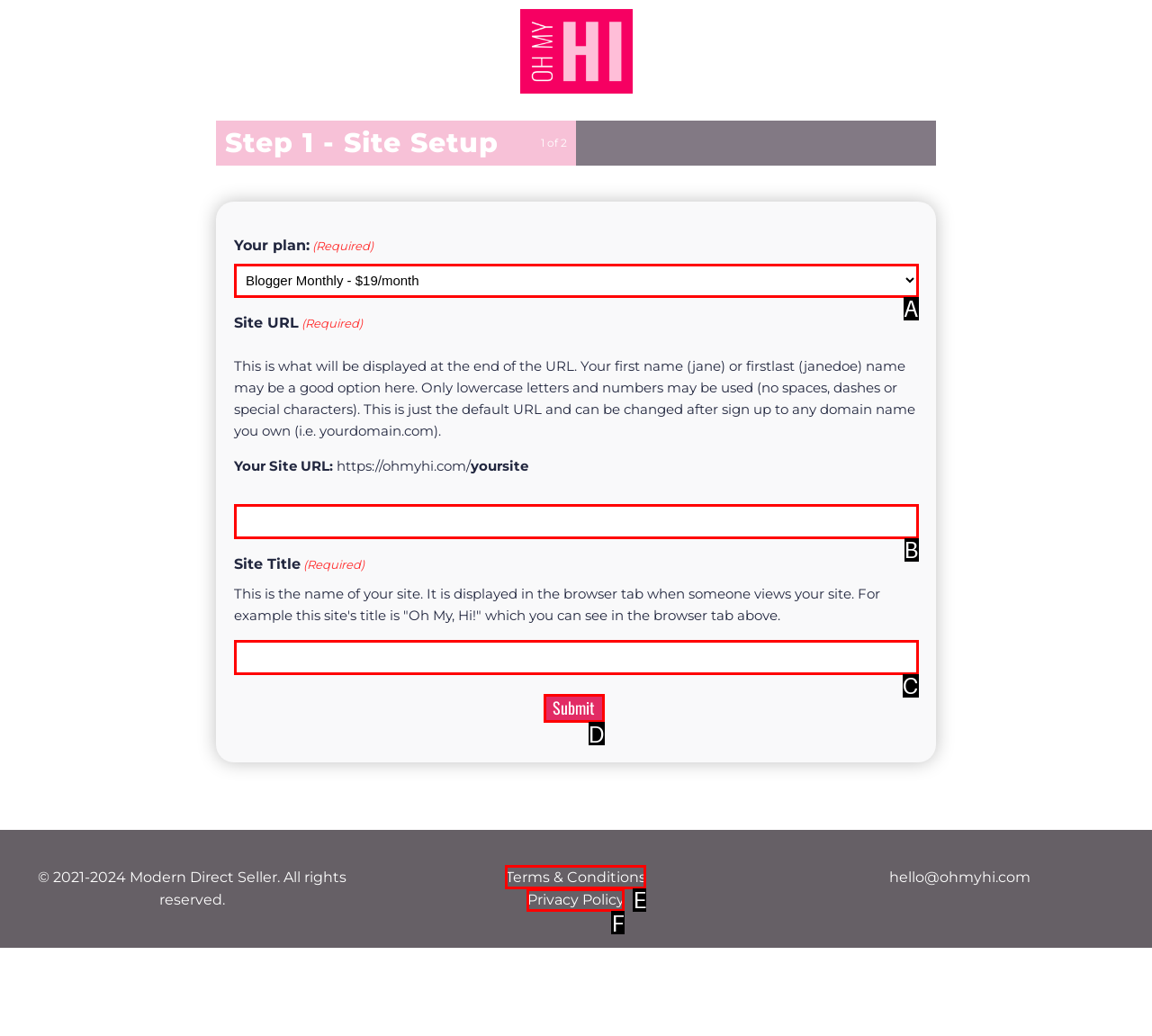Tell me which one HTML element best matches the description: Terms & Conditions
Answer with the option's letter from the given choices directly.

E